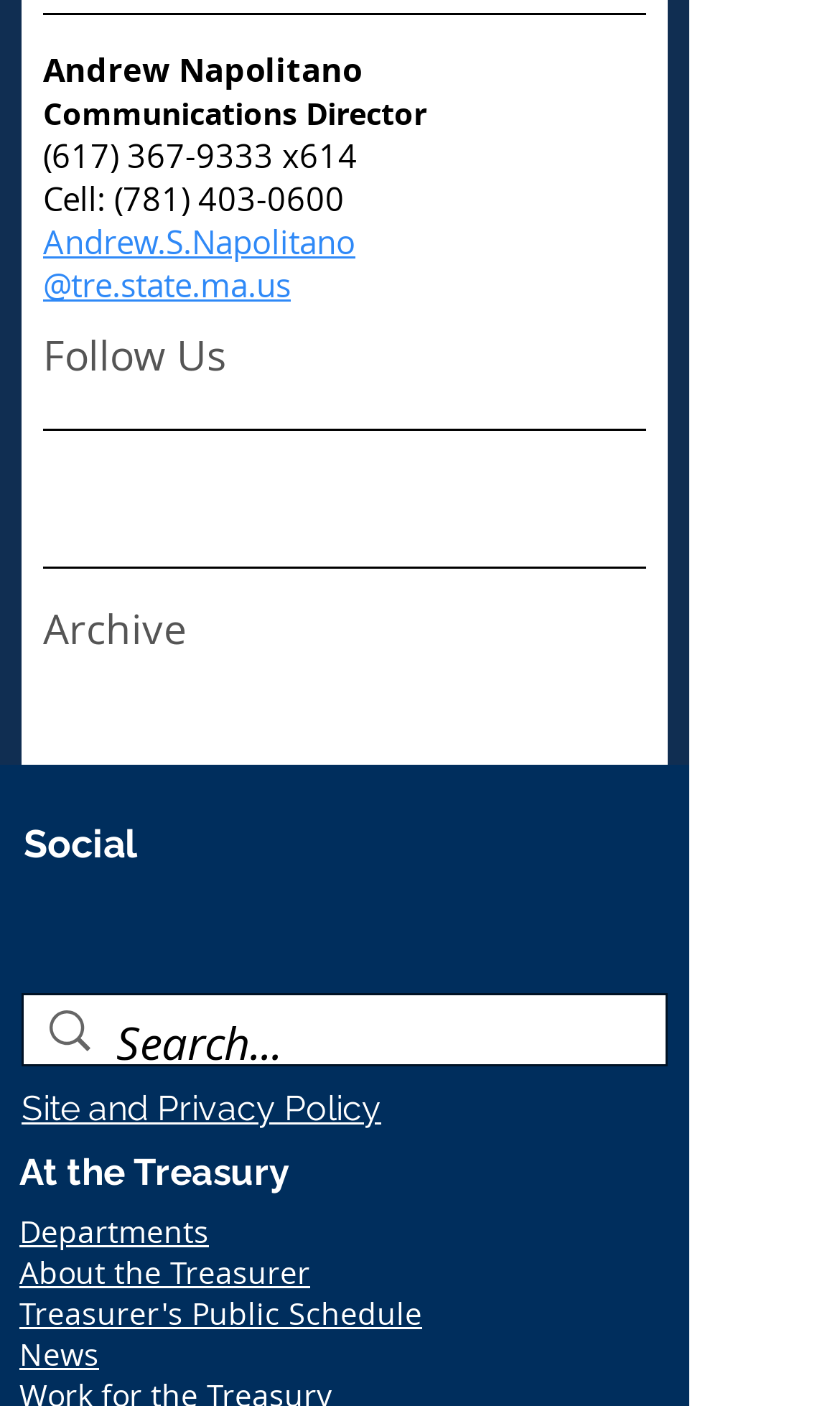Specify the bounding box coordinates of the area to click in order to execute this command: 'Search the site'. The coordinates should consist of four float numbers ranging from 0 to 1, and should be formatted as [left, top, right, bottom].

[0.138, 0.708, 0.695, 0.778]